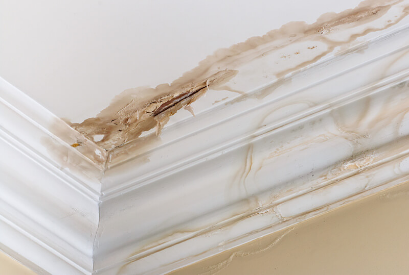Paint a vivid picture with your words by describing the image in detail.

The image depicts severe water damage in a corner of a room, specifically where the ceiling meets the wall. The discoloration and stains on the ceiling and the ornate cornice indicate a significant leak, possibly due to a roof issue. The damaged area shows peeling paint and discoloration, suggesting that moisture has penetrated the structure, leading to potential structural damage if not addressed promptly. This image highlights the urgent need for roof repair services, especially if signs of seepage are observed, as emphasized by a roofing company offering comprehensive solutions for such issues. Quick intervention is crucial to restore the room's safety and aesthetics and to prevent further damage.